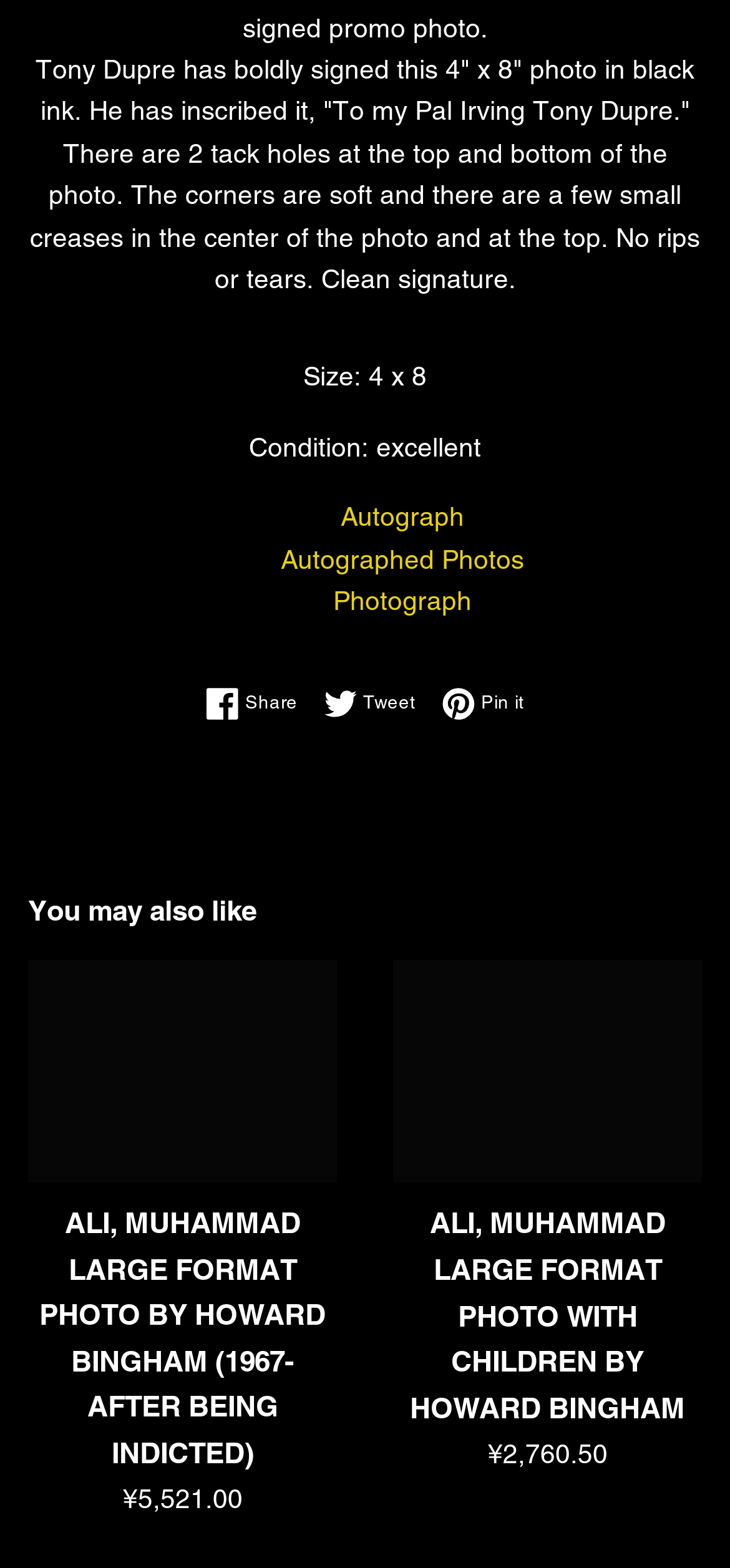Determine the bounding box coordinates of the clickable region to execute the instruction: "Check the price of 'ALI, MUHAMMAD LARGE FORMAT PHOTO WITH CHILDREN BY HOWARD BINGHAM'". The coordinates should be four float numbers between 0 and 1, denoted as [left, top, right, bottom].

[0.668, 0.917, 0.832, 0.936]